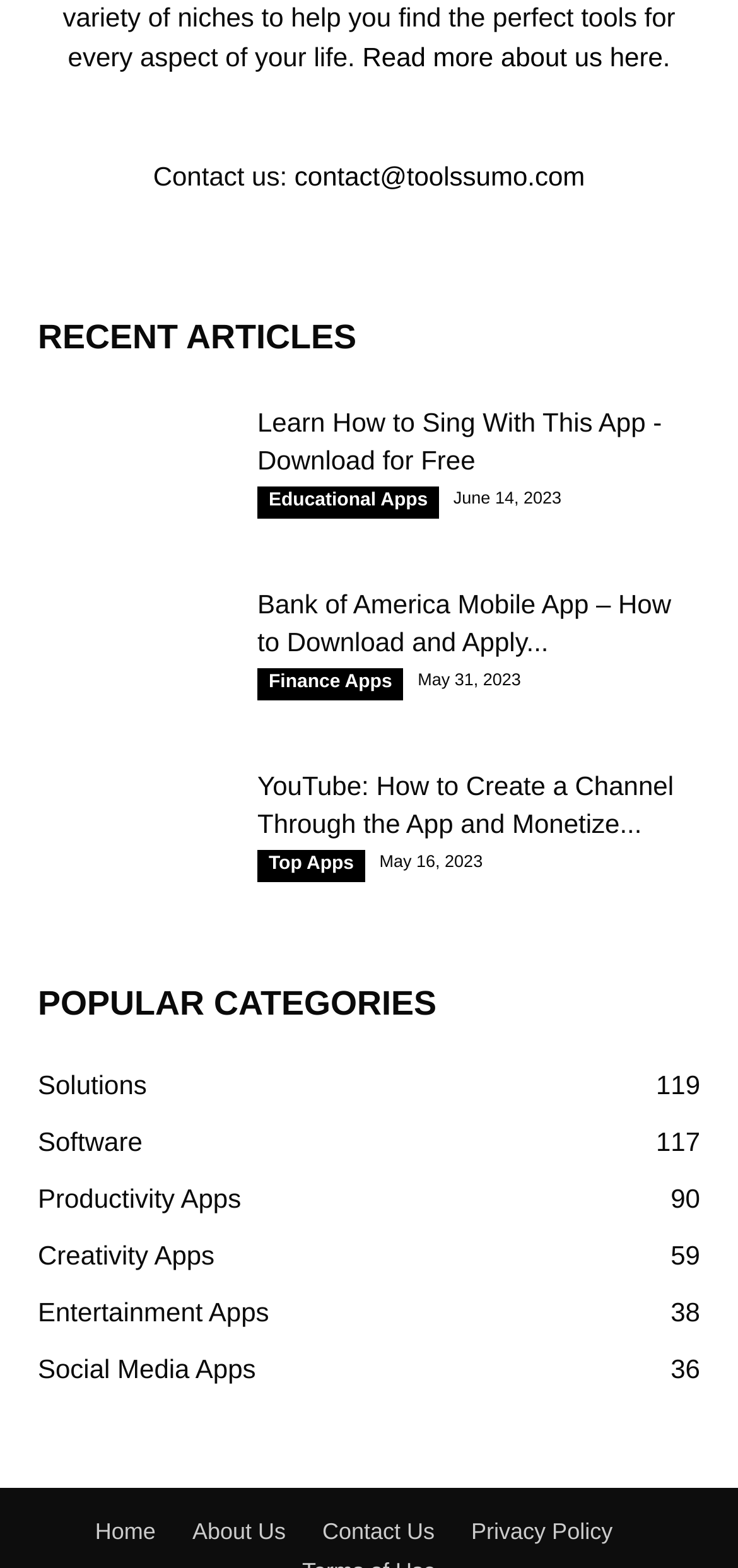Please determine the bounding box coordinates of the clickable area required to carry out the following instruction: "Explore educational apps". The coordinates must be four float numbers between 0 and 1, represented as [left, top, right, bottom].

[0.349, 0.367, 0.595, 0.388]